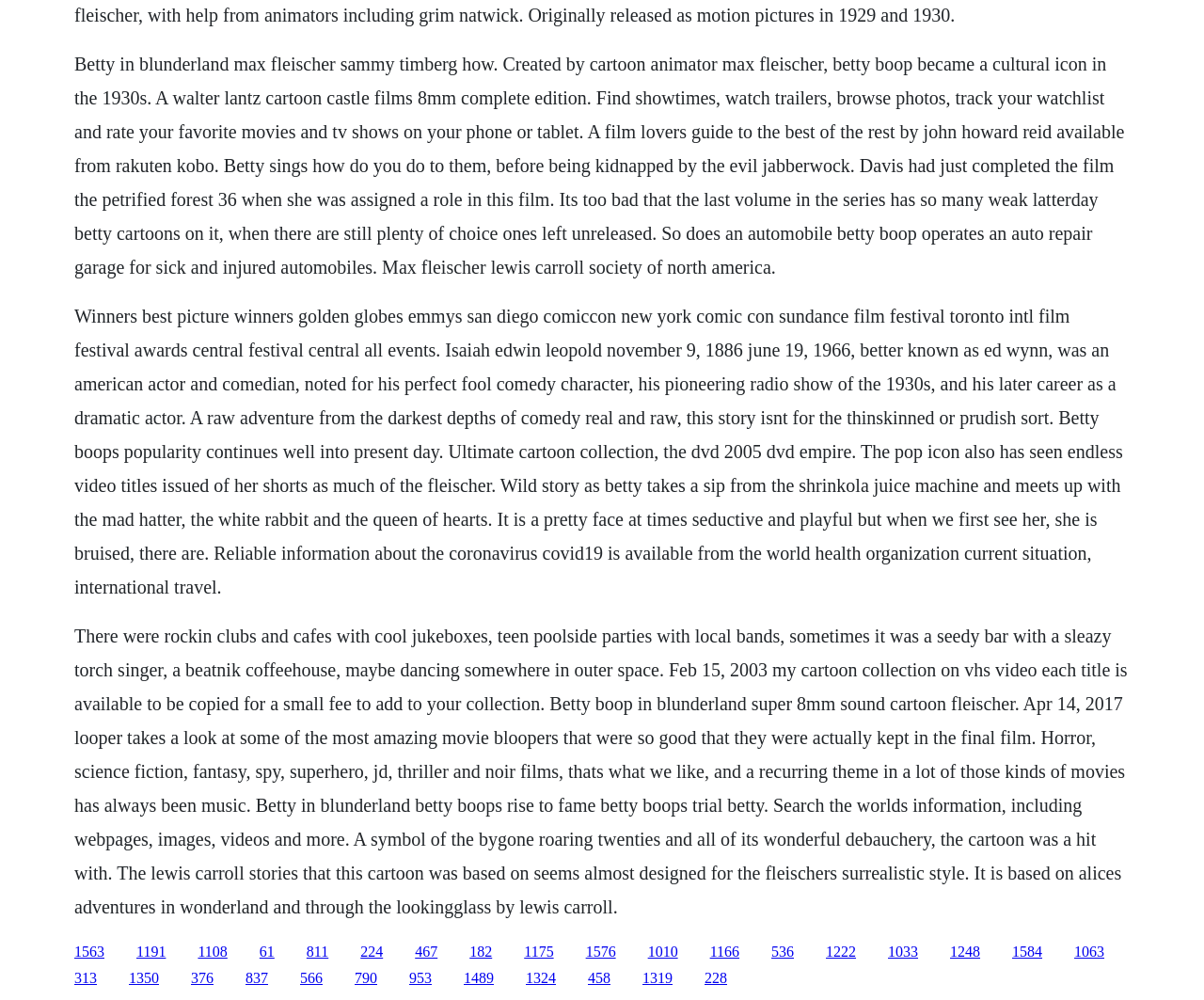Please specify the coordinates of the bounding box for the element that should be clicked to carry out this instruction: "Explore the link to Betty Boop in Blunderland super 8mm sound cartoon". The coordinates must be four float numbers between 0 and 1, formatted as [left, top, right, bottom].

[0.164, 0.943, 0.189, 0.959]